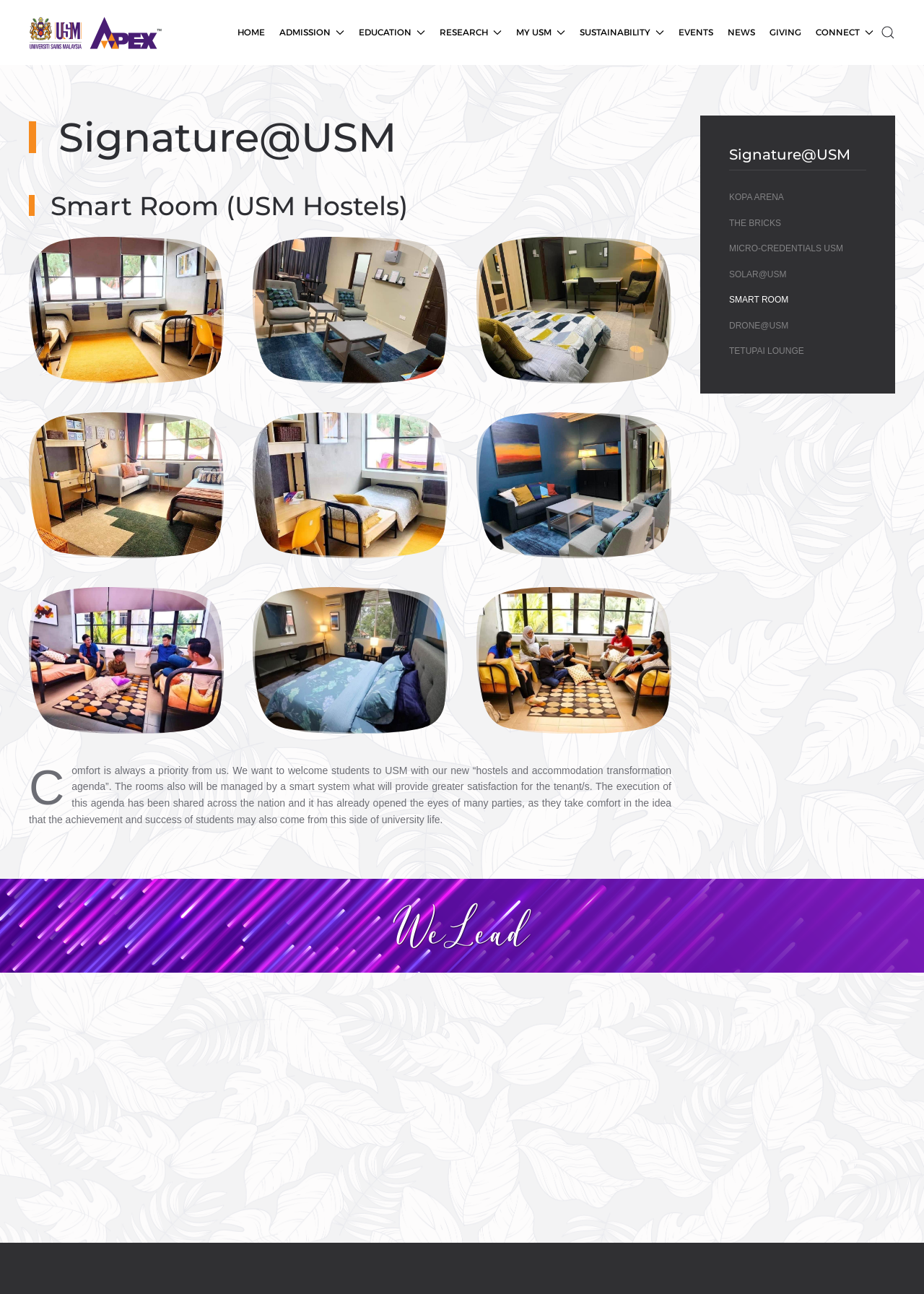Please give a succinct answer using a single word or phrase:
What is the name of the university?

Universiti Sains Malaysia